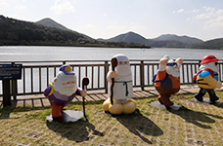Respond with a single word or phrase:
What are the sculptures reminiscent of?

Folklore or fairy tales